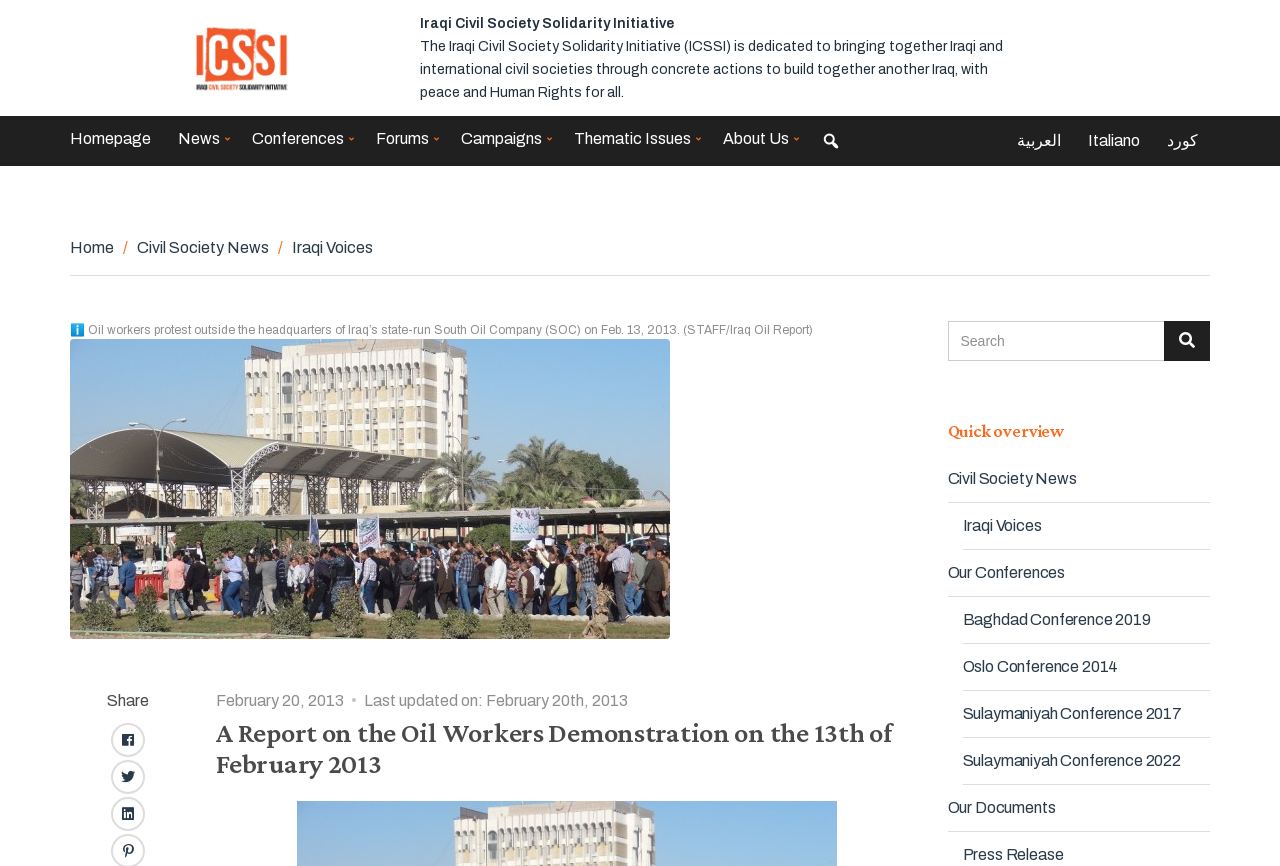Indicate the bounding box coordinates of the element that must be clicked to execute the instruction: "Click on the Homepage link". The coordinates should be given as four float numbers between 0 and 1, i.e., [left, top, right, bottom].

[0.055, 0.134, 0.118, 0.187]